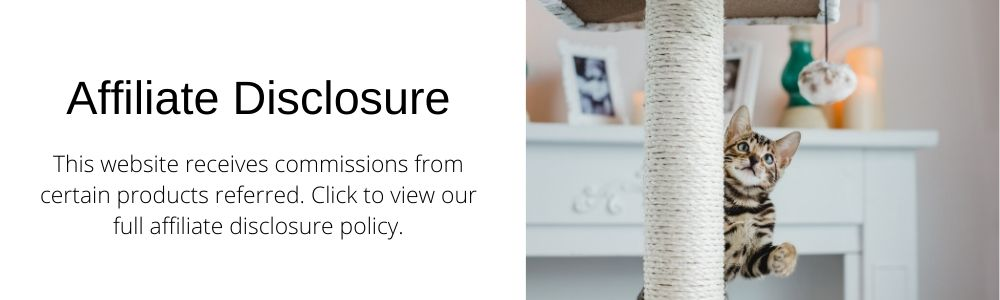Outline with detail what the image portrays.

The image features a cute cat peeking around a scratching post, emphasizing the playful nature of felines. The cat, with its distinctive spotted coat, showcases curiosity and engagement as it explores its environment. In the background, a well-decorated room can be seen, complete with framed photographs and soft lighting, creating a cozy atmosphere. The accompanying text presents an important affiliate disclosure, indicating that the website earns commissions from certain products, which adds a layer of transparency for the reader. This combination of playful imagery and informational context highlights the site’s commitment to cat care while promoting relevant products.